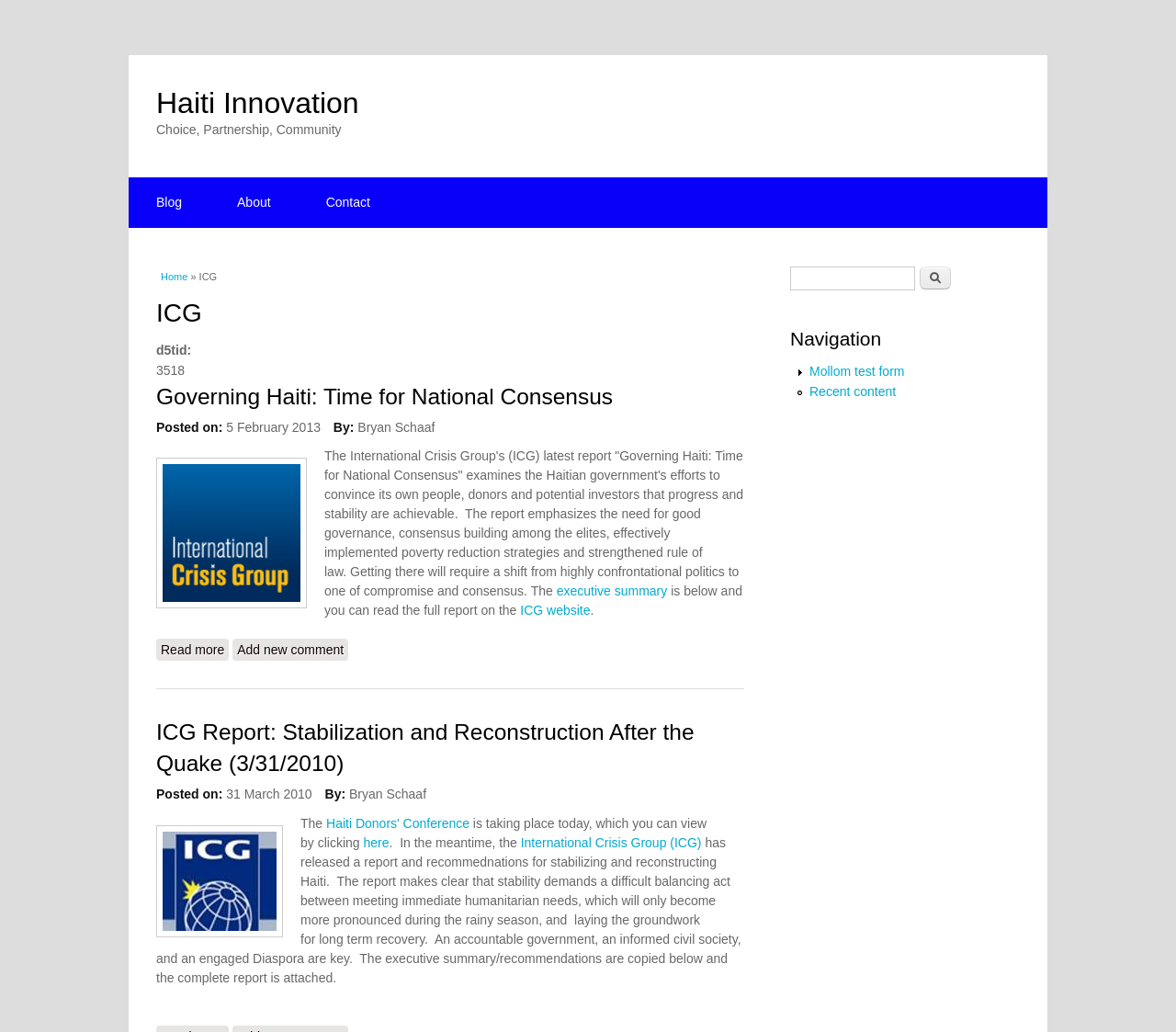What is the topic of the article?
Look at the image and answer with only one word or phrase.

Haiti governance